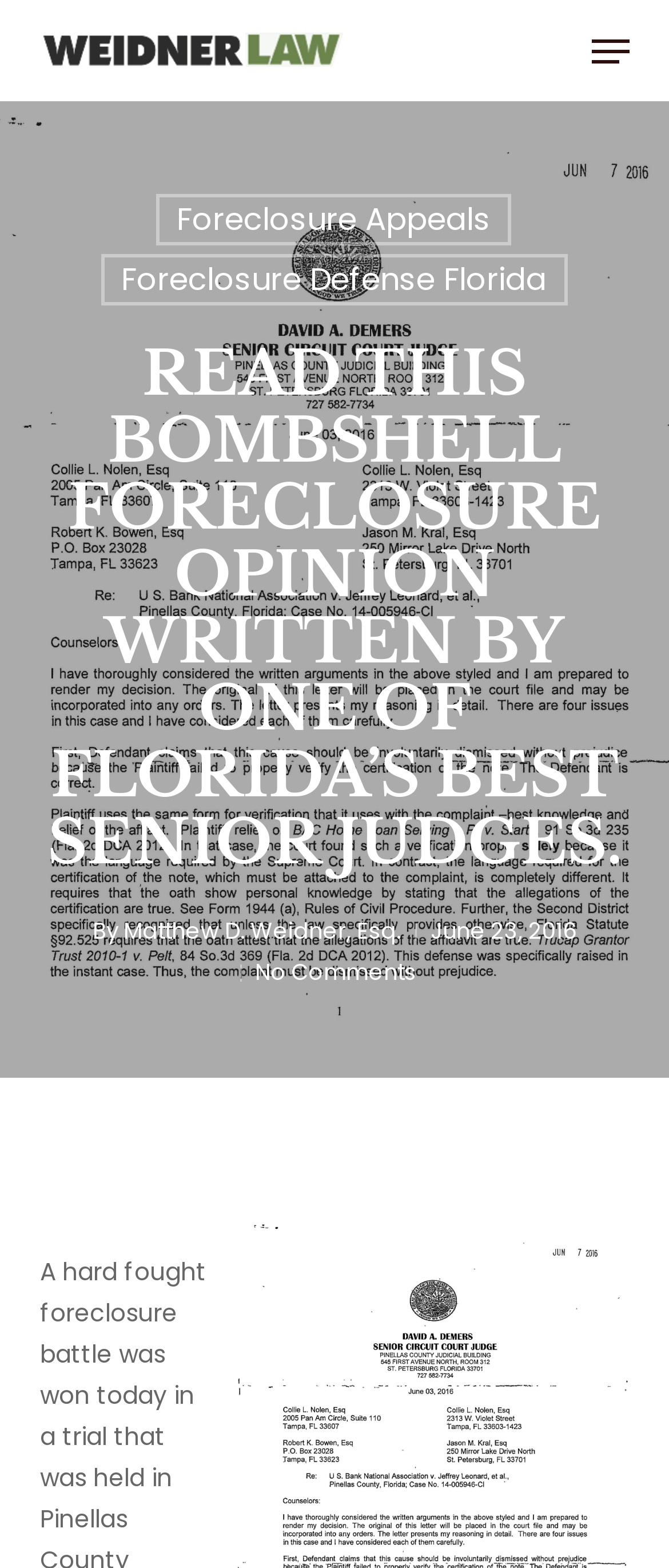Find the bounding box coordinates for the HTML element specified by: "Foreclosure Appeals".

[0.233, 0.124, 0.764, 0.157]